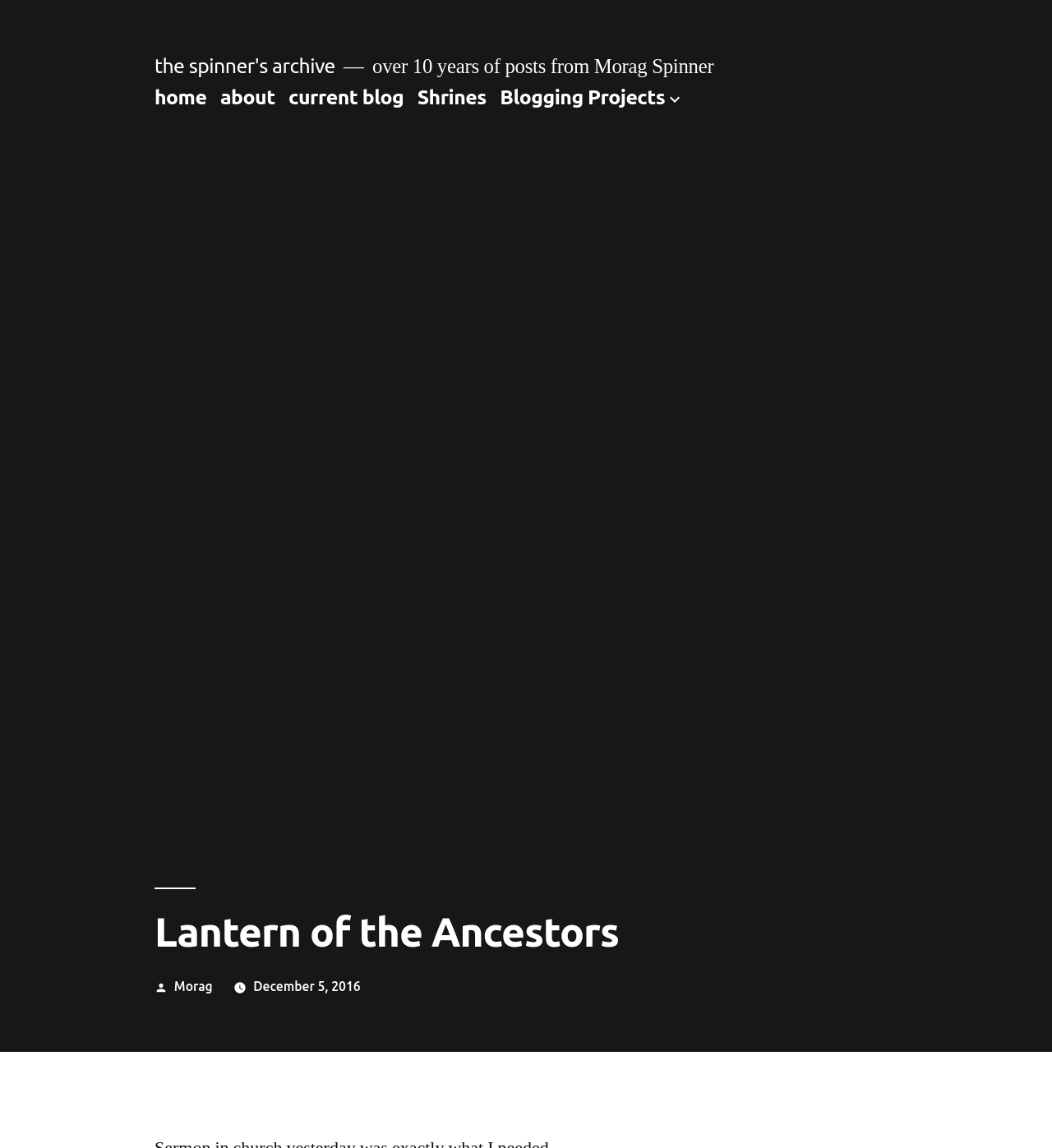Locate the bounding box coordinates of the area that needs to be clicked to fulfill the following instruction: "visit current blog". The coordinates should be in the format of four float numbers between 0 and 1, namely [left, top, right, bottom].

[0.274, 0.075, 0.384, 0.095]